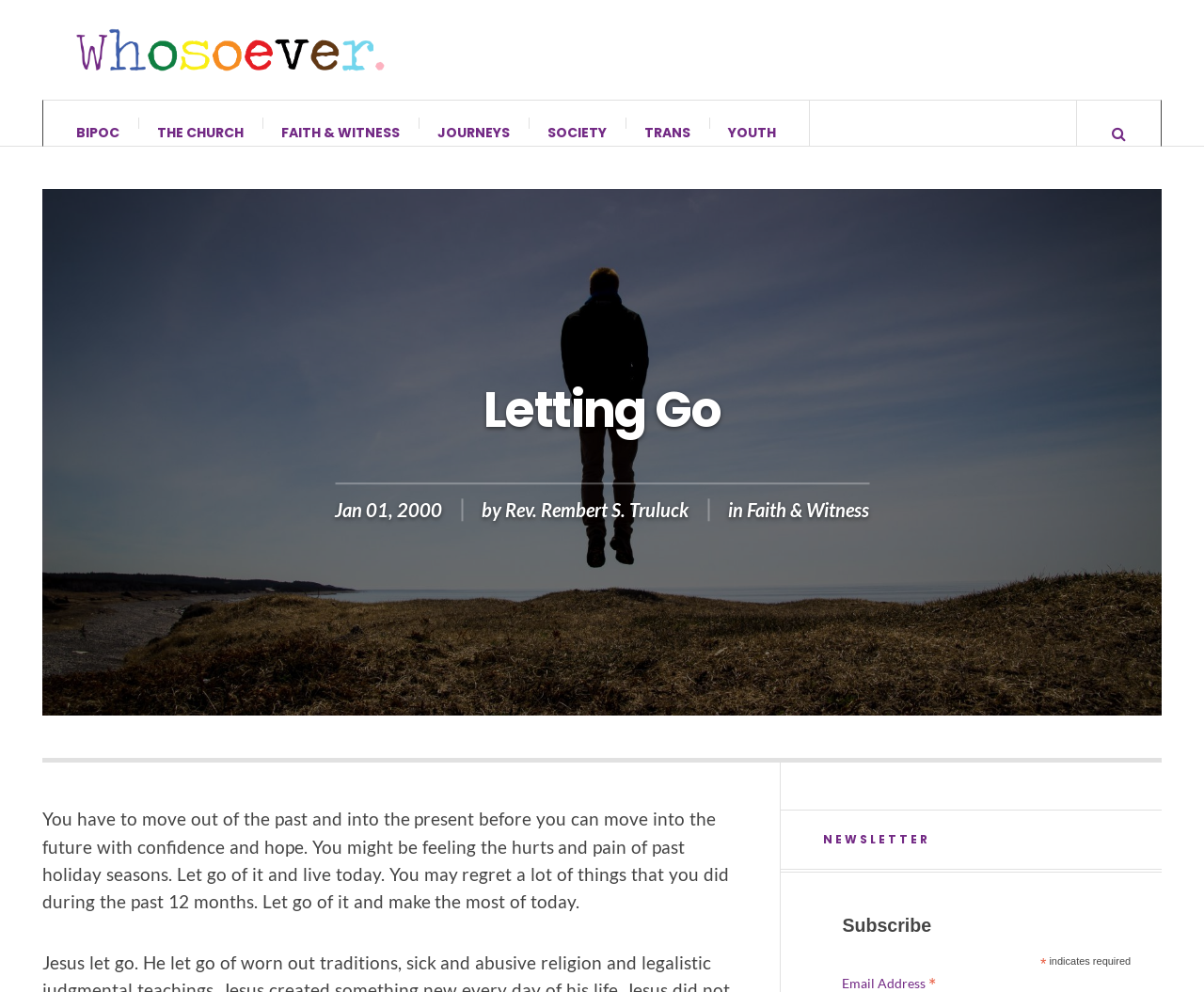Based on the element description: "Society", identify the UI element and provide its bounding box coordinates. Use four float numbers between 0 and 1, [left, top, right, bottom].

[0.439, 0.101, 0.52, 0.166]